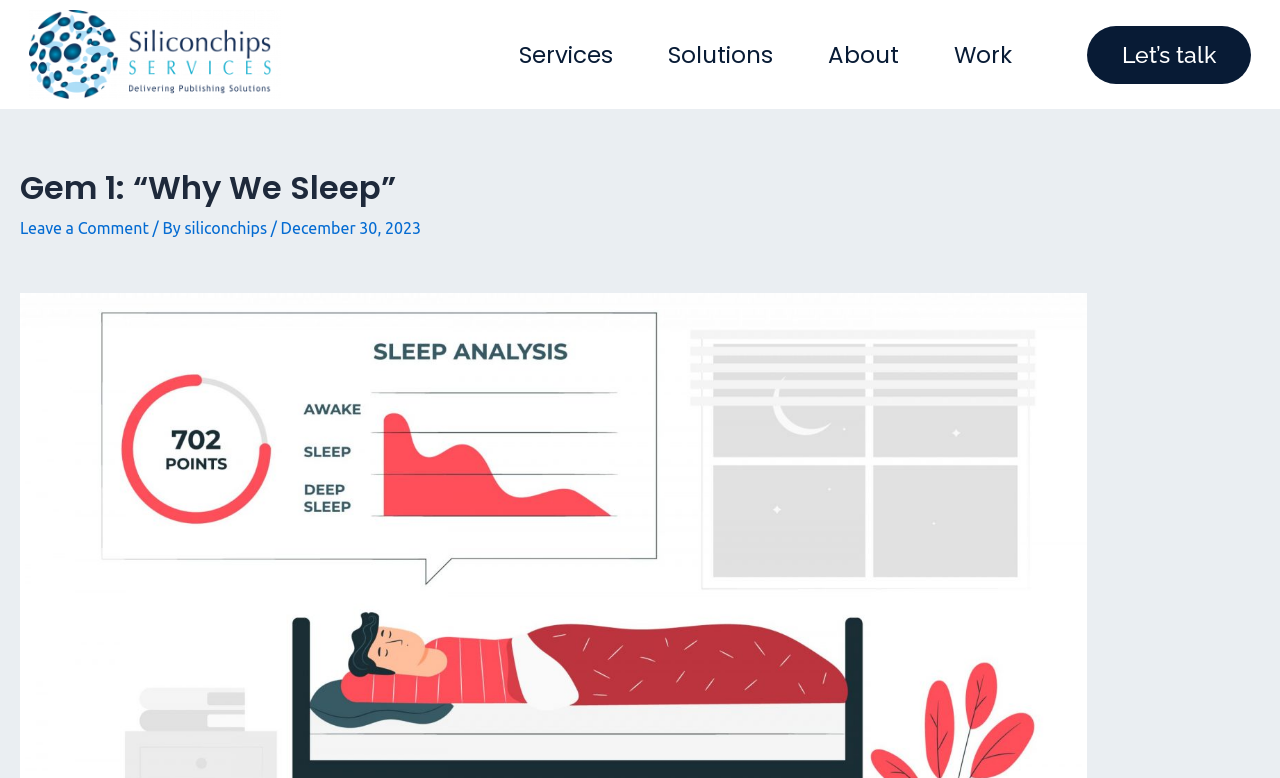Give a detailed account of the webpage.

The webpage is about "Gem 1: “Why We Sleep”" and appears to be a blog post or article. At the top, there are five links: "Services", "Solutions", "About", "Work", and "Let’s talk", which are positioned horizontally and evenly spaced across the top of the page. 

Below these links, there is a large header section that spans the entire width of the page. Within this section, there is a heading that repeats the title "Gem 1: “Why We Sleep”". To the right of the heading, there are three elements: a link to "Leave a Comment", a static text "/ By", and a link to the author's name "siliconchips". 

Further to the right, there is a static text displaying the date "December 30, 2023". Below the header section, there is a link that repeats the title "Gem 1: “Why We Sleep”" again. At the very bottom of the page, there is a static text "Post navigation".